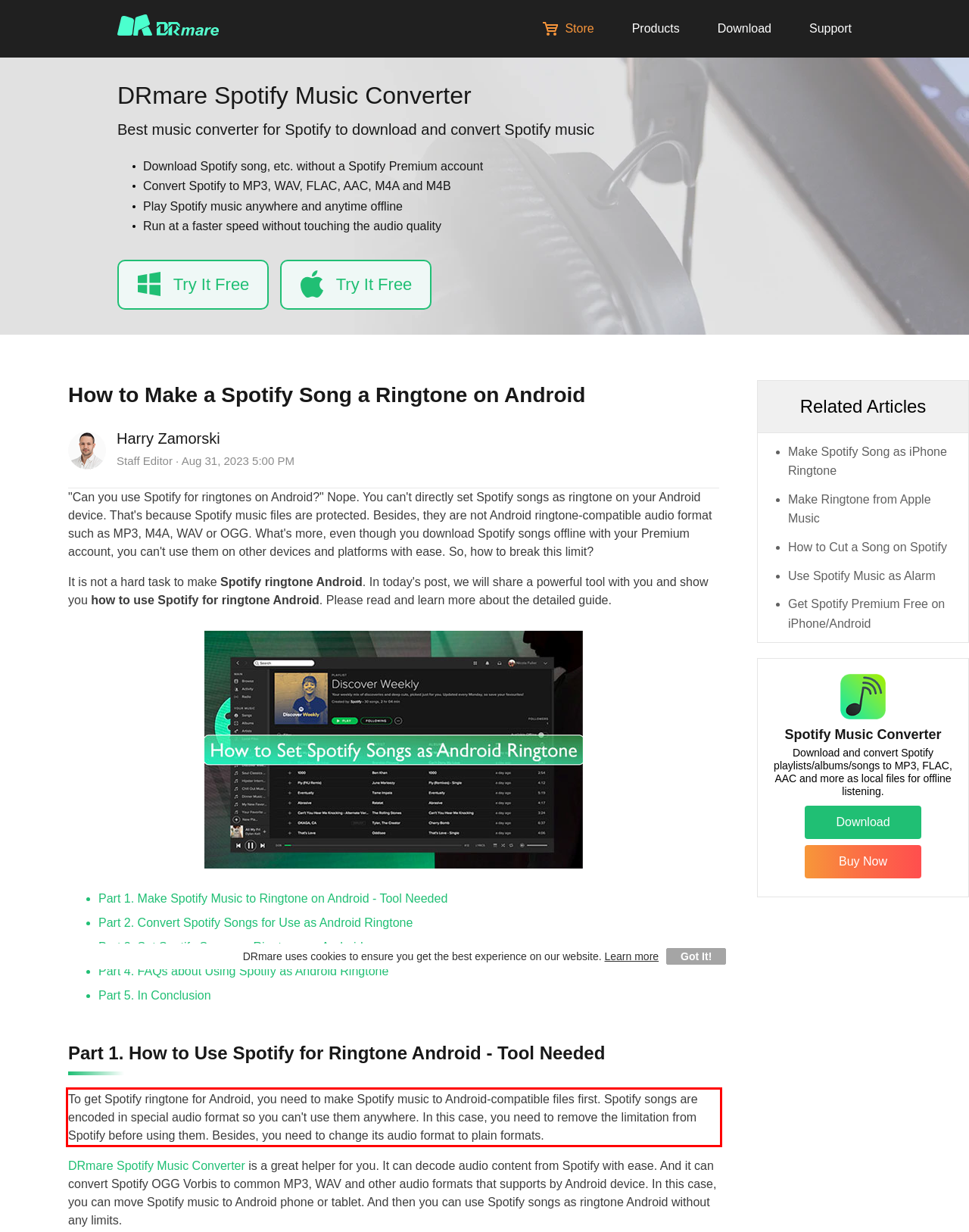Within the screenshot of a webpage, identify the red bounding box and perform OCR to capture the text content it contains.

To get Spotify ringtone for Android, you need to make Spotify music to Android-compatible files first. Spotify songs are encoded in special audio format so you can't use them anywhere. In this case, you need to remove the limitation from Spotify before using them. Besides, you need to change its audio format to plain formats.